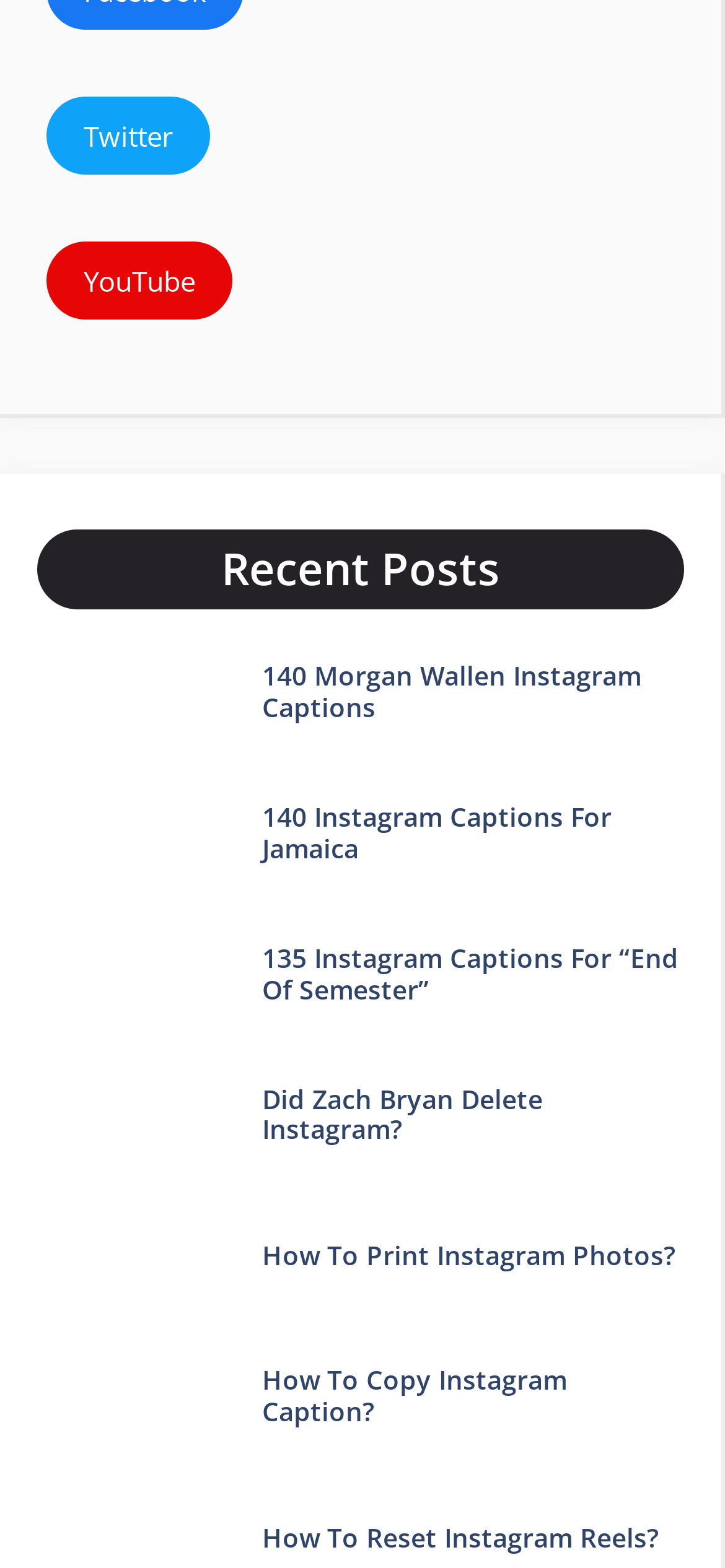Using the information from the screenshot, answer the following question thoroughly:
What is the topic of the first post on this page?

I looked at the first heading and link on the page, which mentions '140 Morgan Wallen Instagram Captions'. This suggests that the topic of the first post is related to Instagram captions for Morgan Wallen.